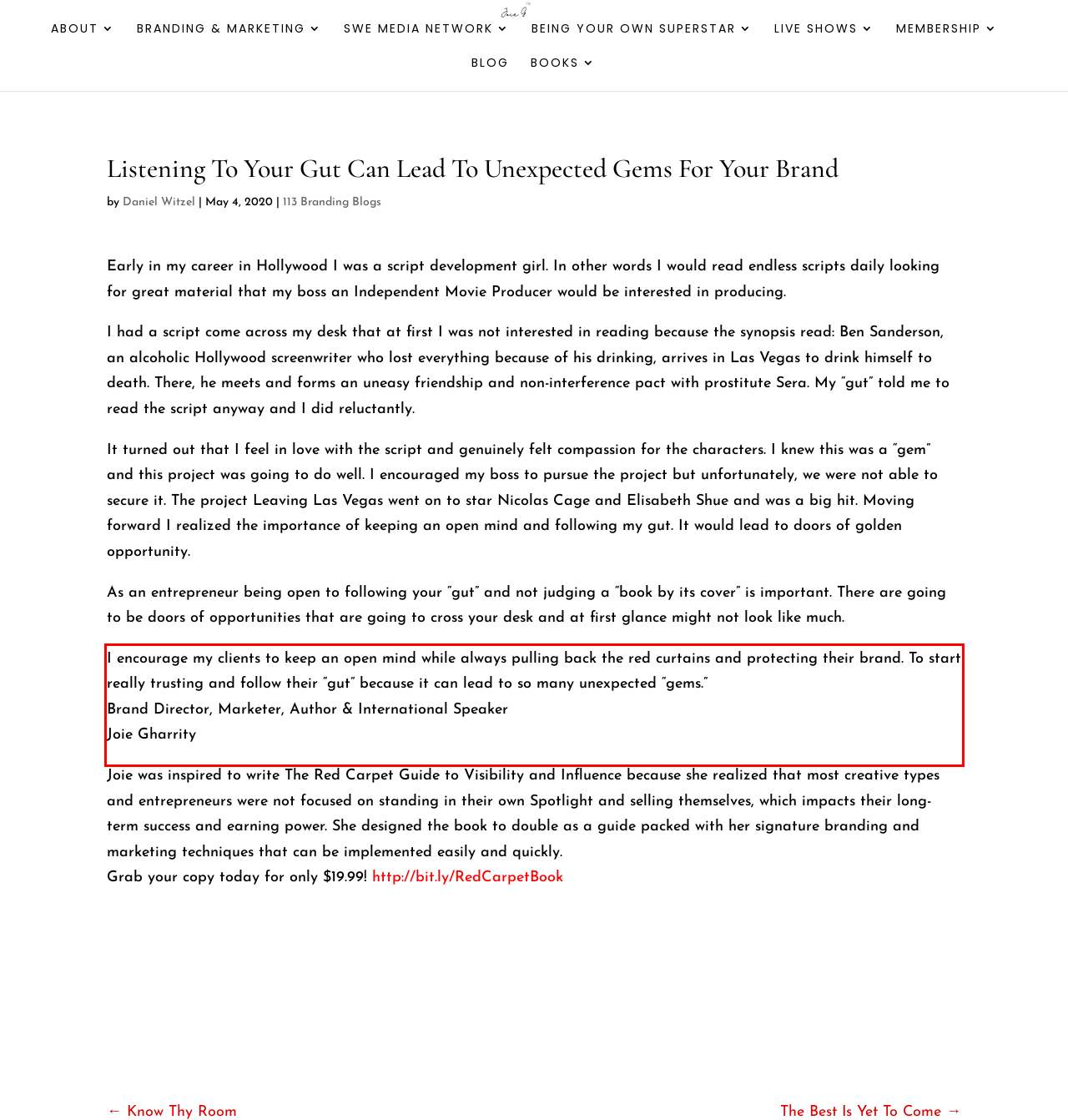There is a UI element on the webpage screenshot marked by a red bounding box. Extract and generate the text content from within this red box.

I encourage my clients to keep an open mind while always pulling back the red curtains and protecting their brand. To start really trusting and follow their “gut” because it can lead to so many unexpected “gems.” Brand Director, Marketer, Author & International Speaker Joie Gharrity